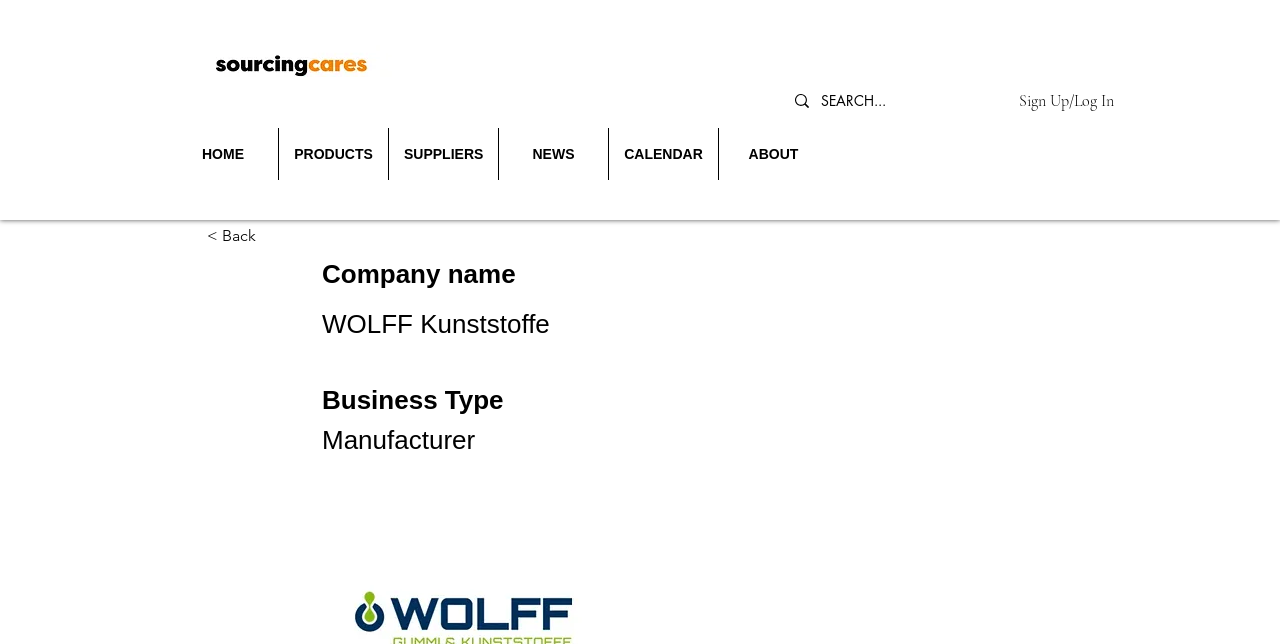Find the bounding box coordinates of the area to click in order to follow the instruction: "Visit the Home page".

None